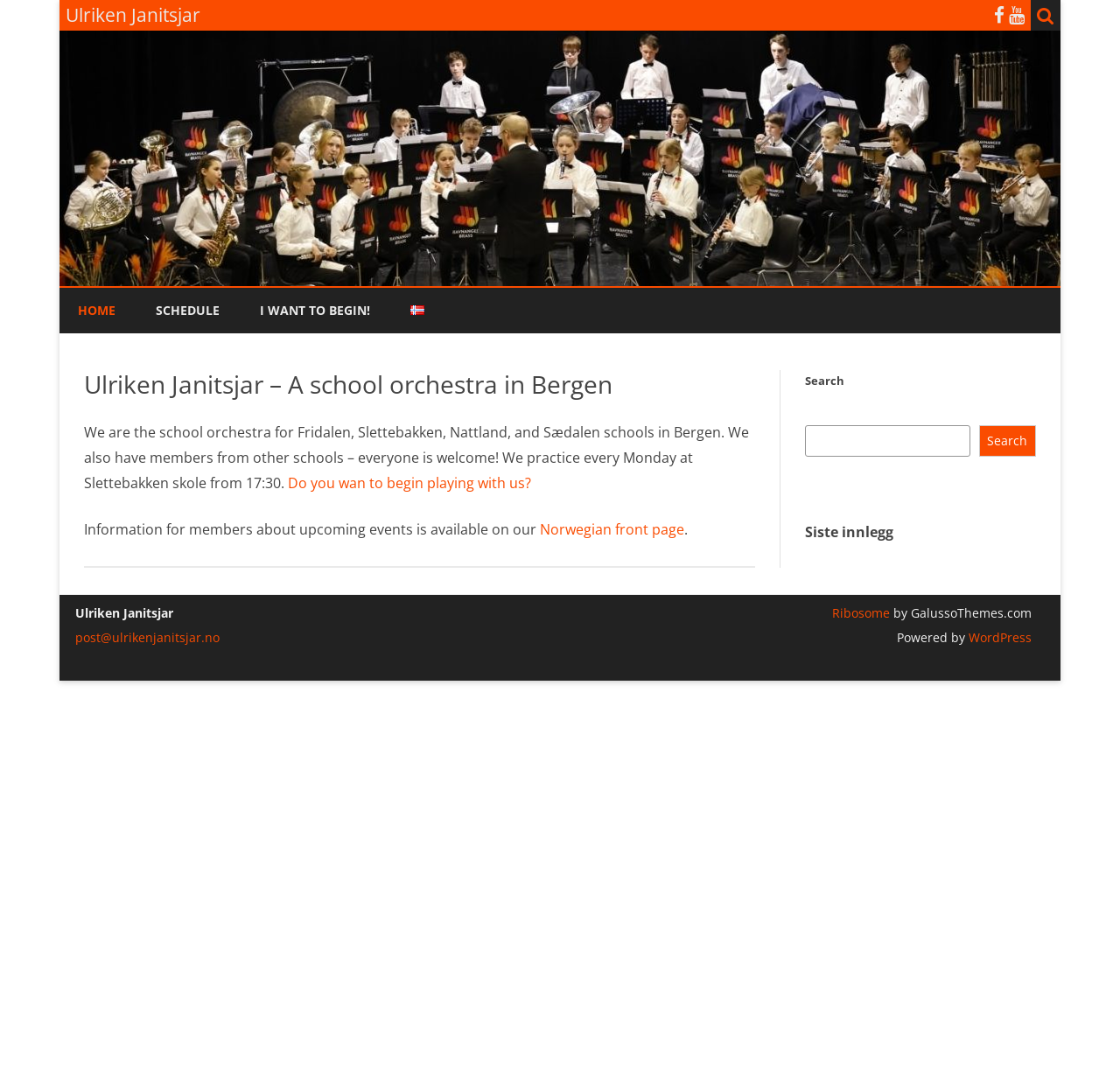Find the bounding box of the element with the following description: "parent_node: Search name="s"". The coordinates must be four float numbers between 0 and 1, formatted as [left, top, right, bottom].

[0.719, 0.397, 0.866, 0.427]